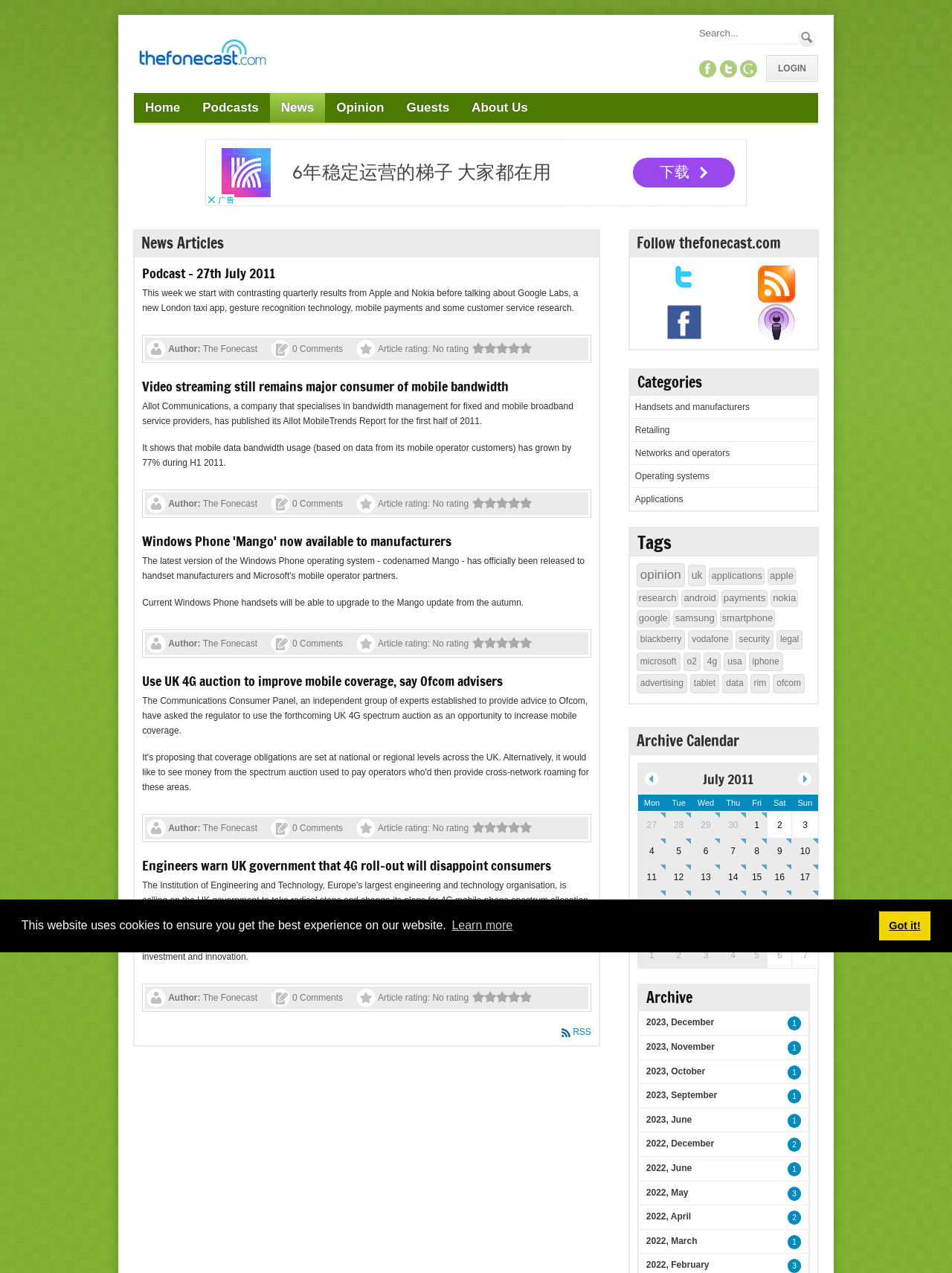Please determine the bounding box coordinates of the area that needs to be clicked to complete this task: 'Follow the website on Twitter'. The coordinates must be four float numbers between 0 and 1, formatted as [left, top, right, bottom].

[0.67, 0.208, 0.767, 0.227]